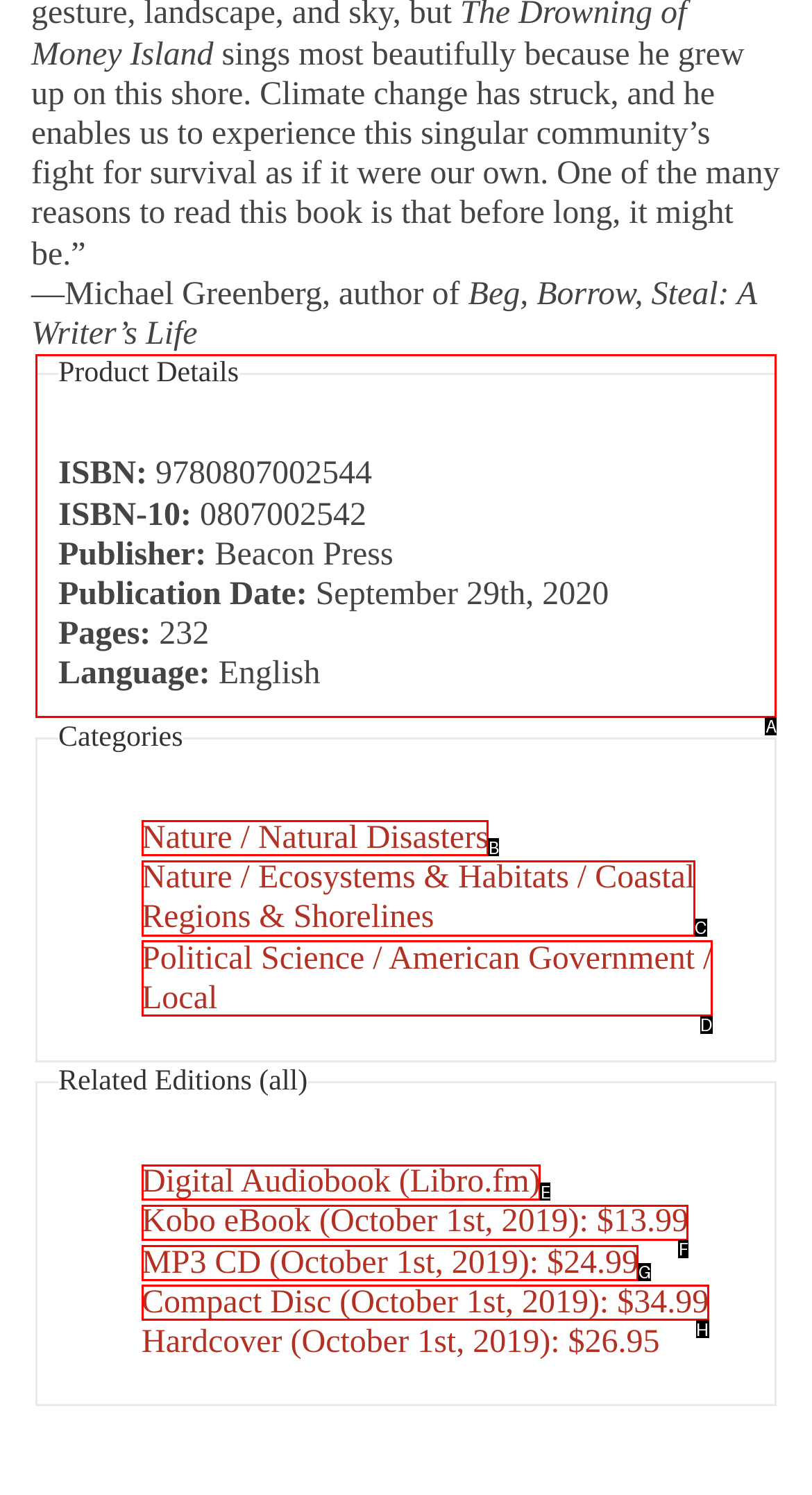Identify the HTML element that should be clicked to accomplish the task: View book details
Provide the option's letter from the given choices.

A